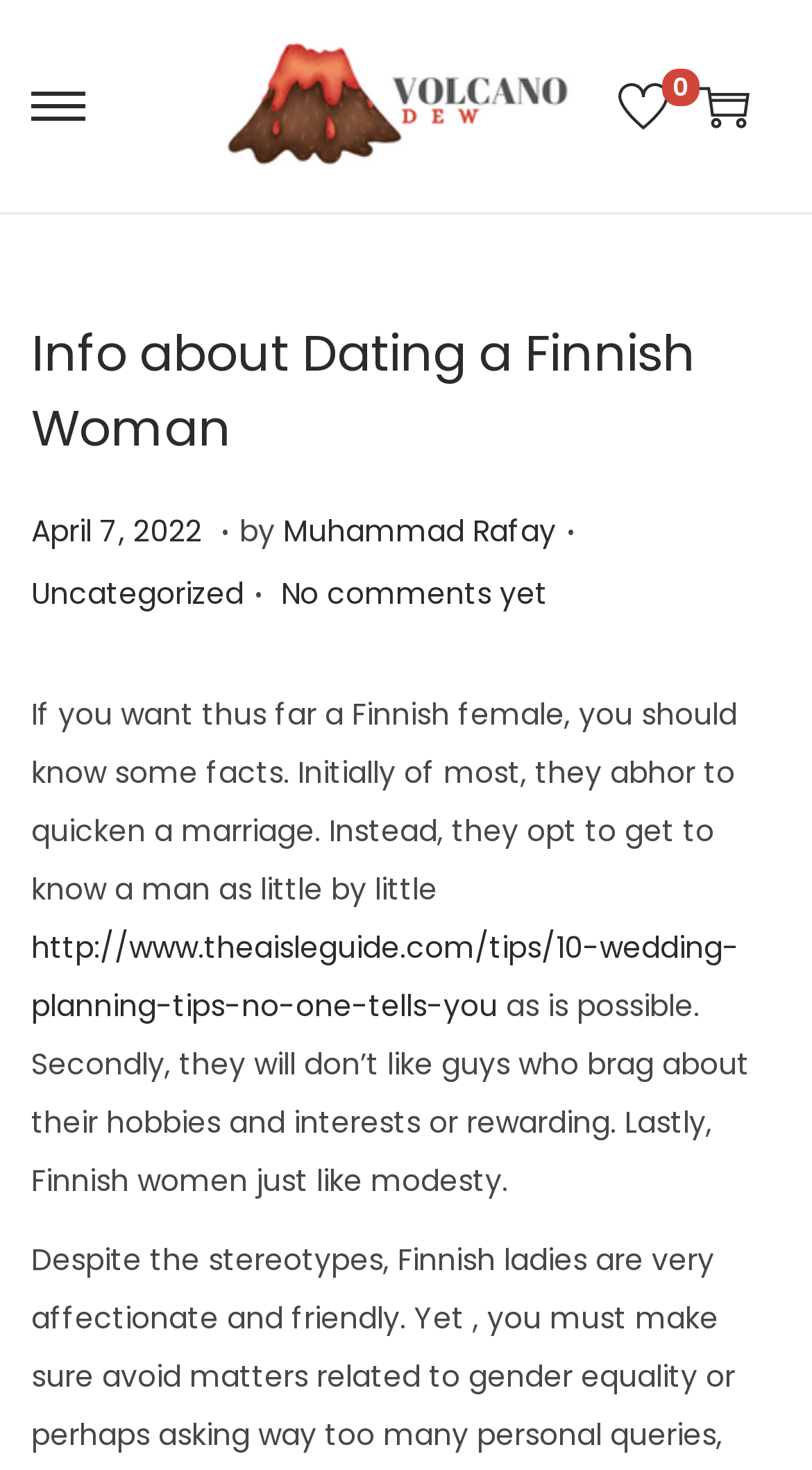Identify the bounding box coordinates for the UI element that matches this description: "Partners".

None